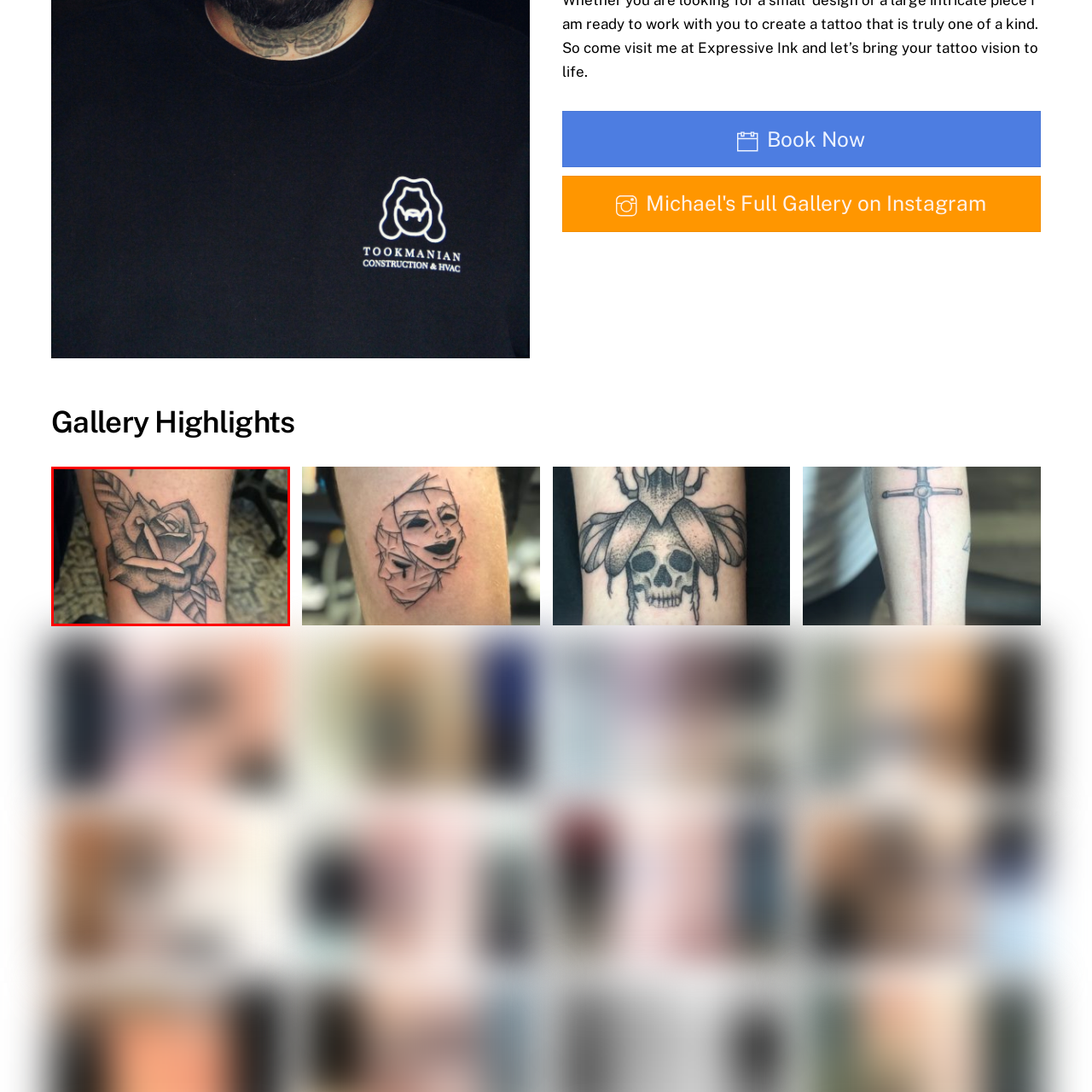View the image within the red box and answer the following question with a concise word or phrase:
Where is the tattoo likely to have been created?

Tattoo studio